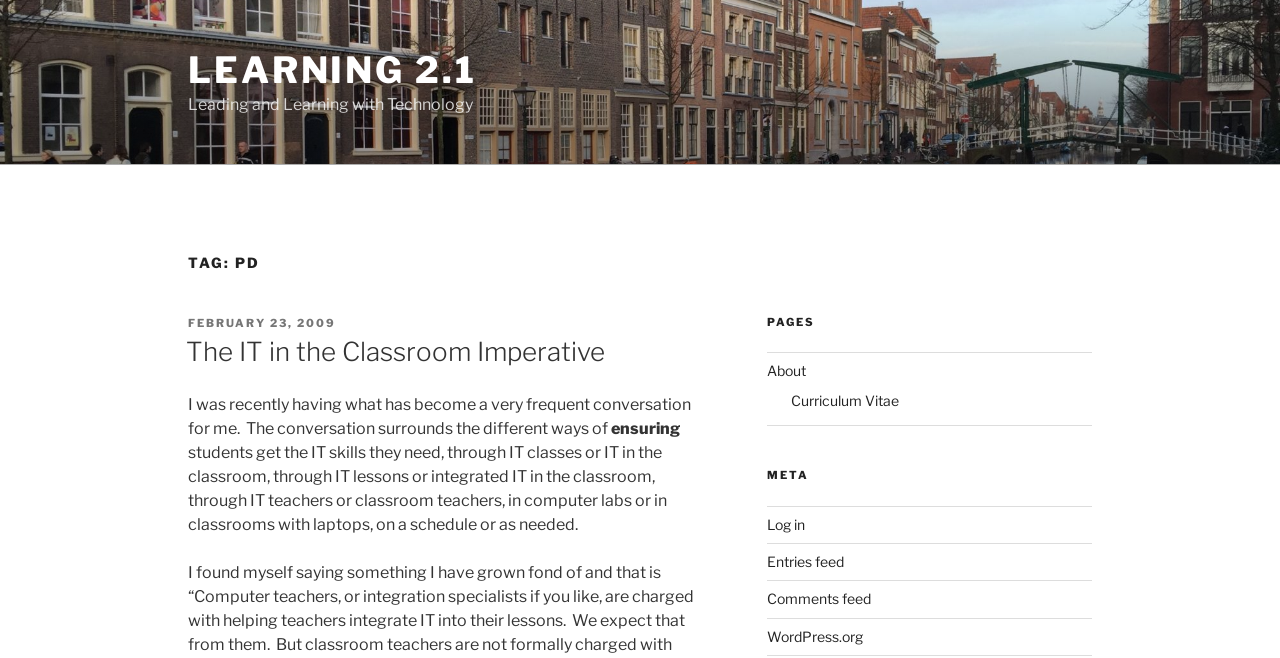Please find the bounding box coordinates of the section that needs to be clicked to achieve this instruction: "Click on LEARNING 2.1".

[0.147, 0.073, 0.372, 0.14]